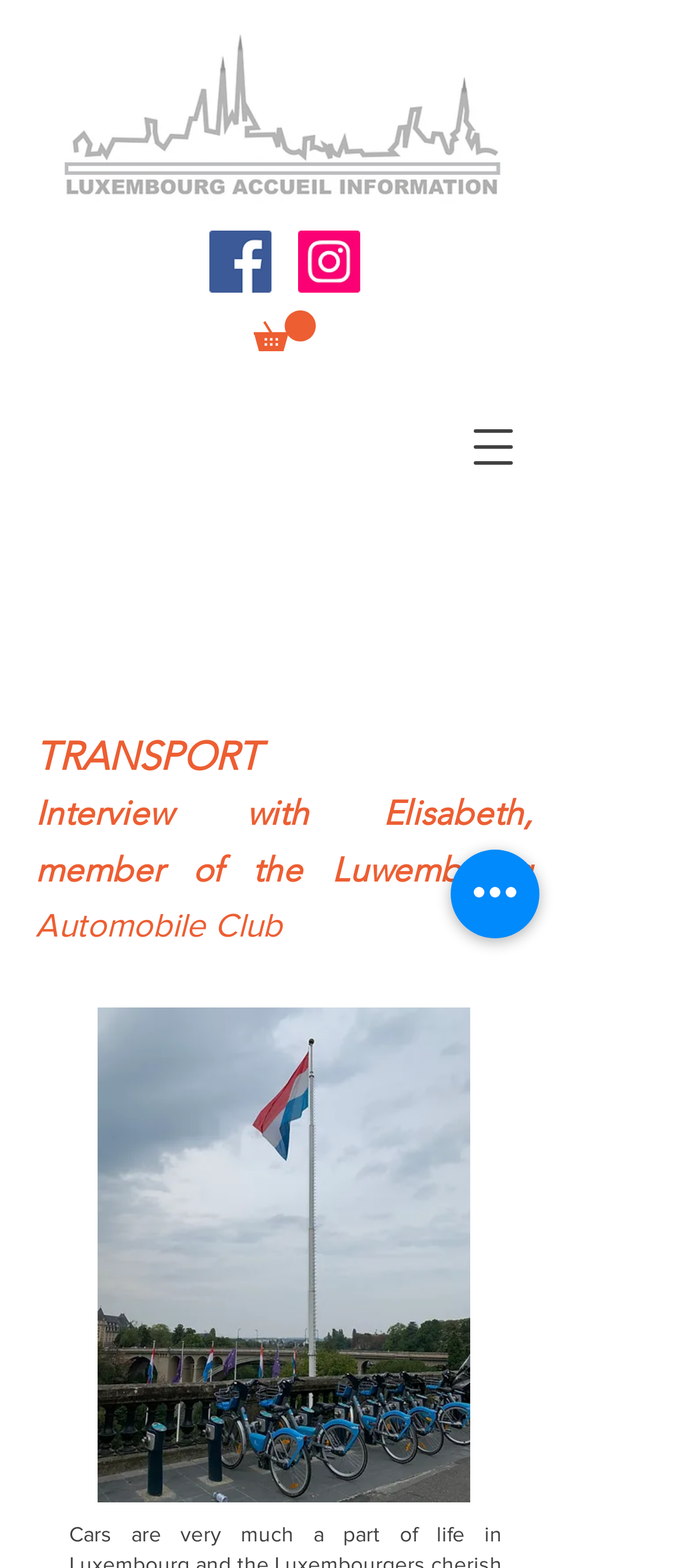Locate the heading on the webpage and return its text.

TRANSPORT
Interview with Elisabeth, member of the Luwembourg Automobile Club